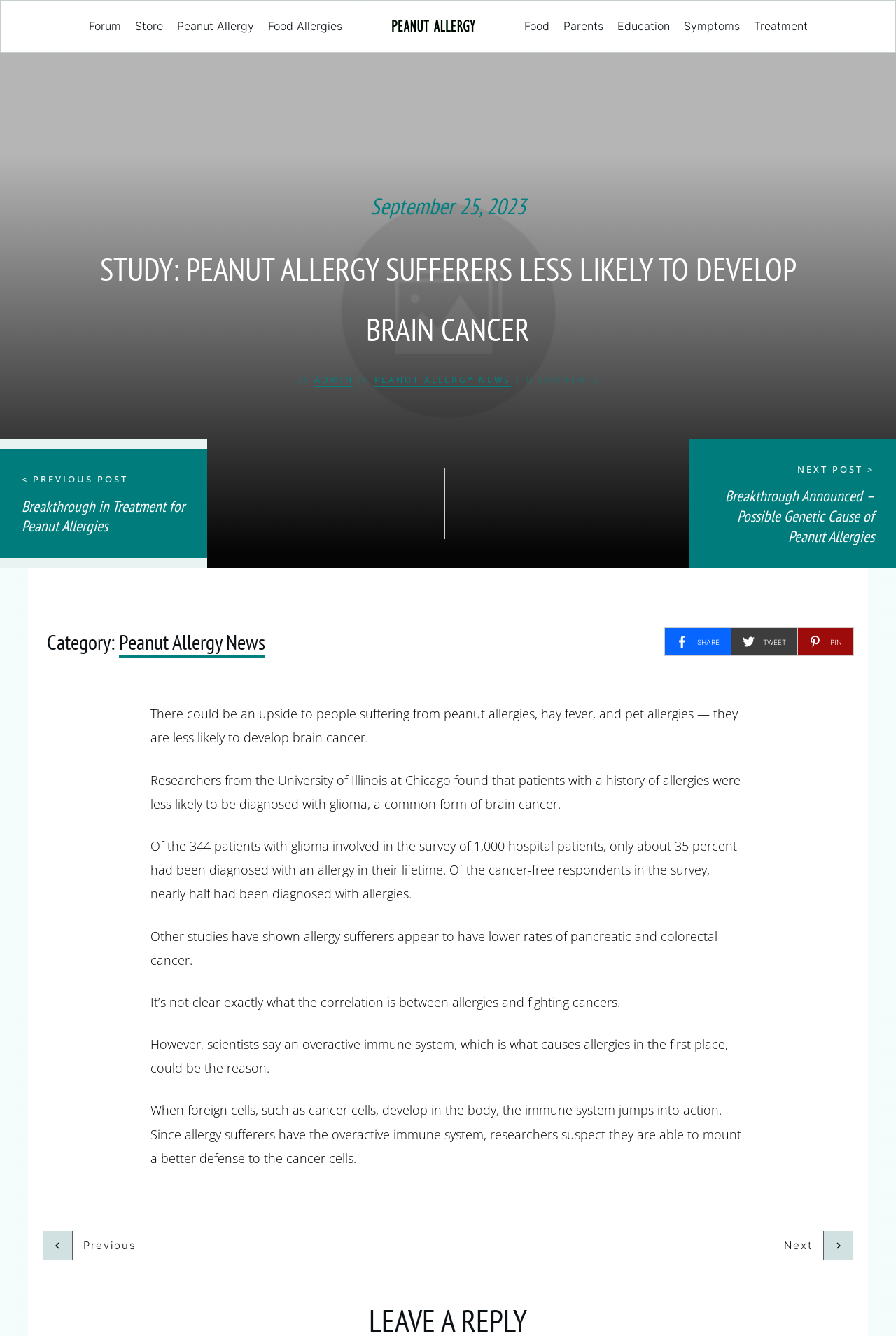Identify the bounding box coordinates necessary to click and complete the given instruction: "Read the article about 'Breakthrough in Treatment for Peanut Allergies'".

[0.024, 0.371, 0.207, 0.401]